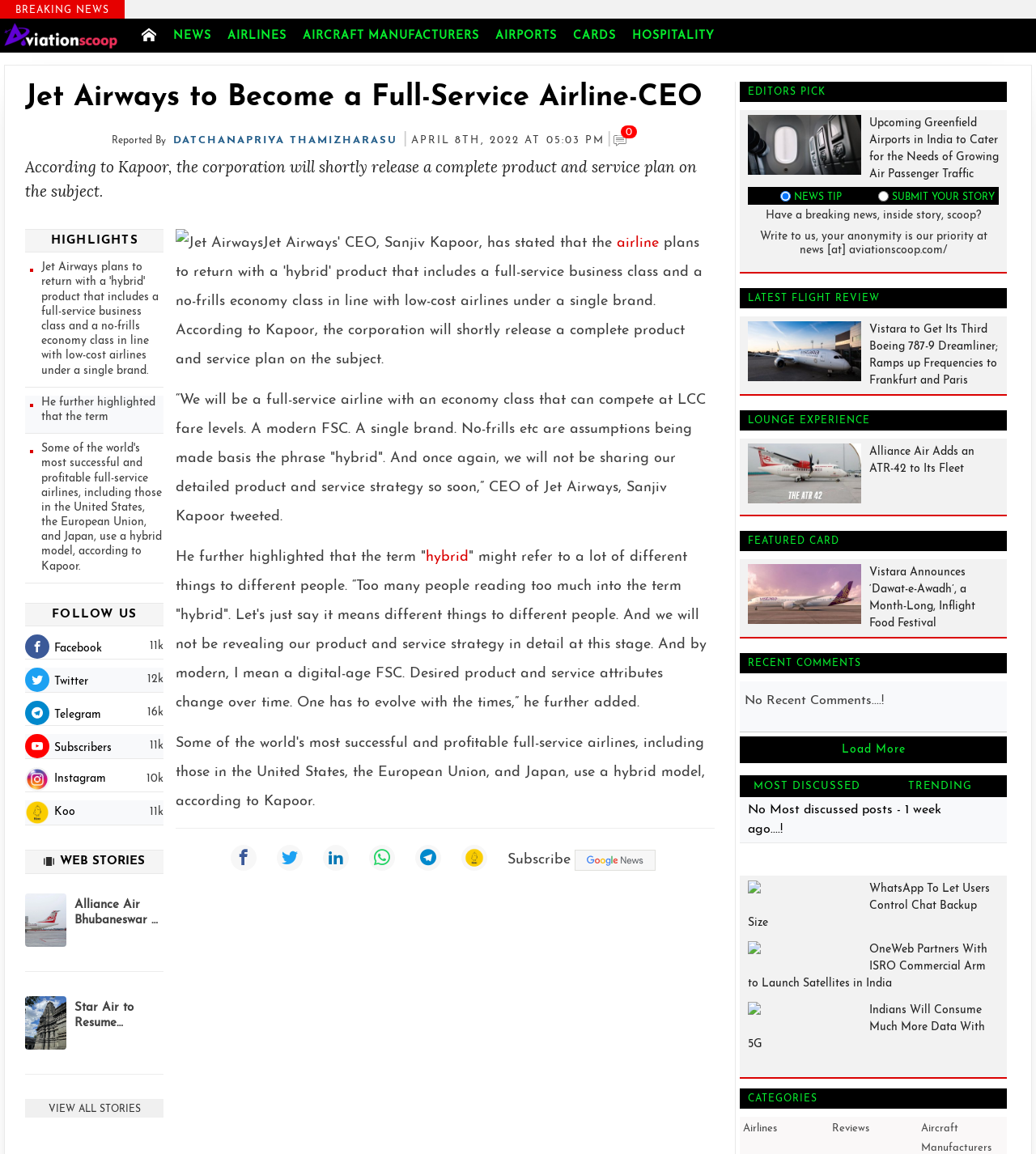Answer with a single word or phrase: 
How many web stories are listed on the webpage?

2